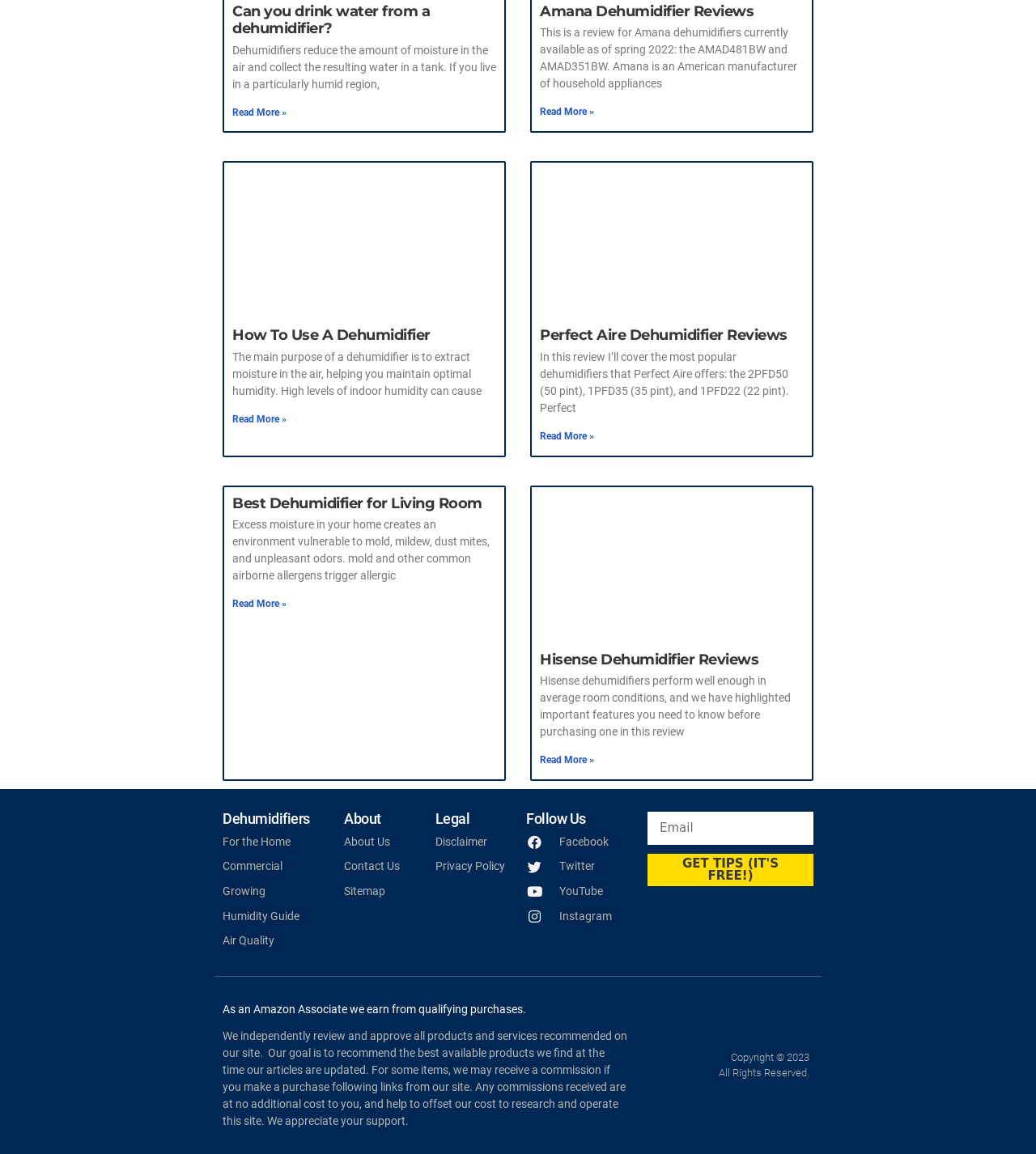Please identify the bounding box coordinates of the element that needs to be clicked to perform the following instruction: "Visit the 'HOME' page".

None